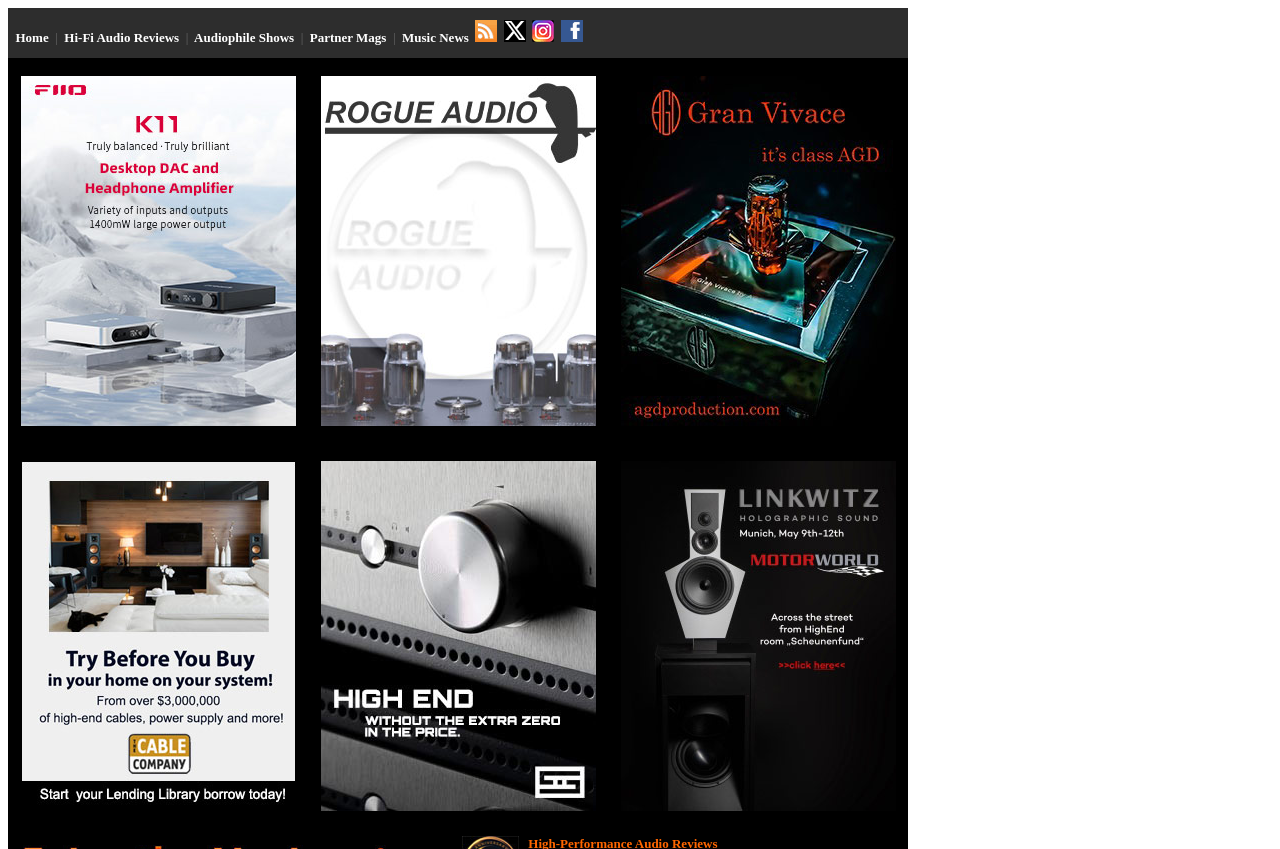Provide the bounding box coordinates in the format (top-left x, top-left y, bottom-right x, bottom-right y). All values are floating point numbers between 0 and 1. Determine the bounding box coordinate of the UI element described as: Hi-Fi Audio Reviews

[0.05, 0.035, 0.14, 0.053]